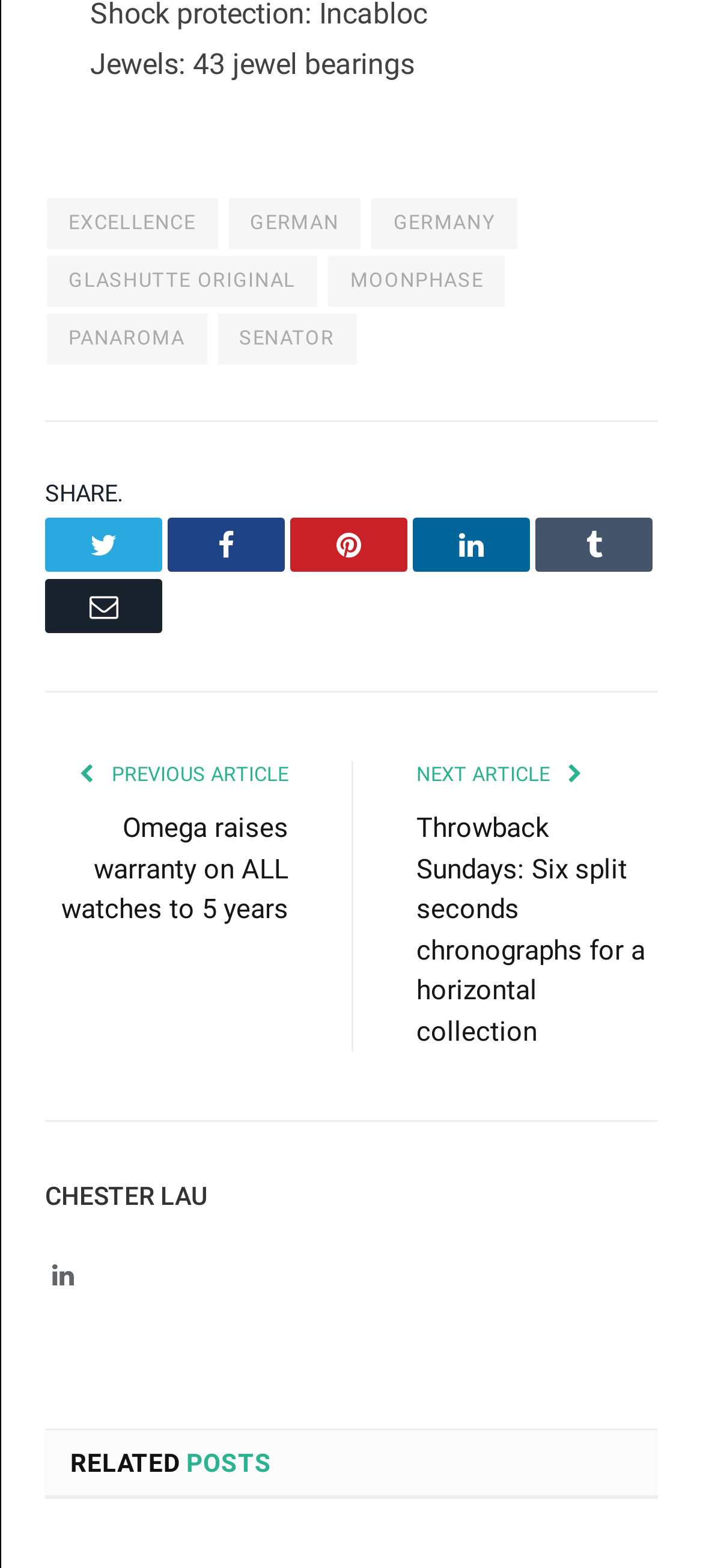Provide a one-word or short-phrase response to the question:
How many social media links are available?

5